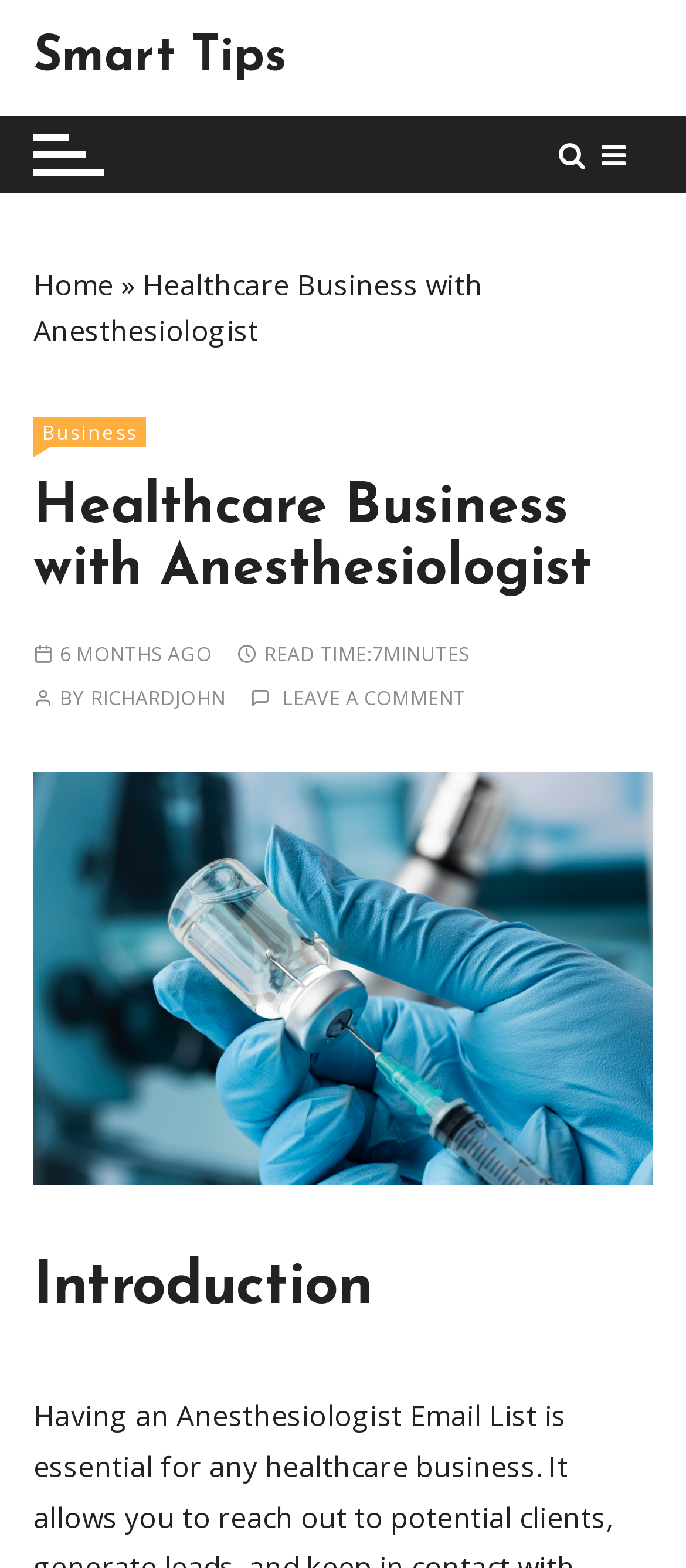Locate the UI element described by Leave a comment and provide its bounding box coordinates. Use the format (top-left x, top-left y, bottom-right x, bottom-right y) with all values as floating point numbers between 0 and 1.

[0.412, 0.439, 0.679, 0.451]